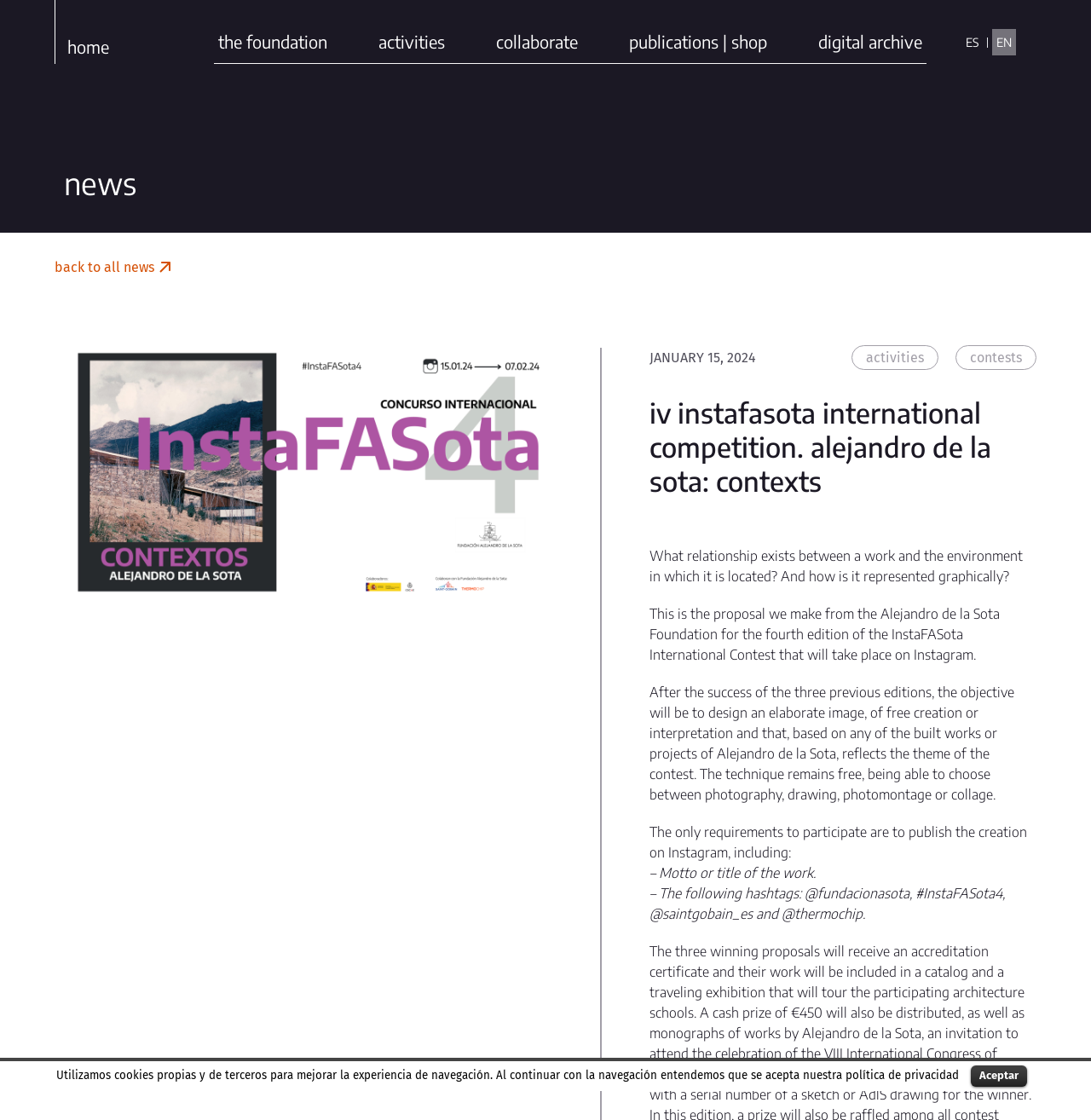Find the bounding box coordinates for the element that must be clicked to complete the instruction: "view news". The coordinates should be four float numbers between 0 and 1, indicated as [left, top, right, bottom].

[0.059, 0.148, 1.0, 0.179]